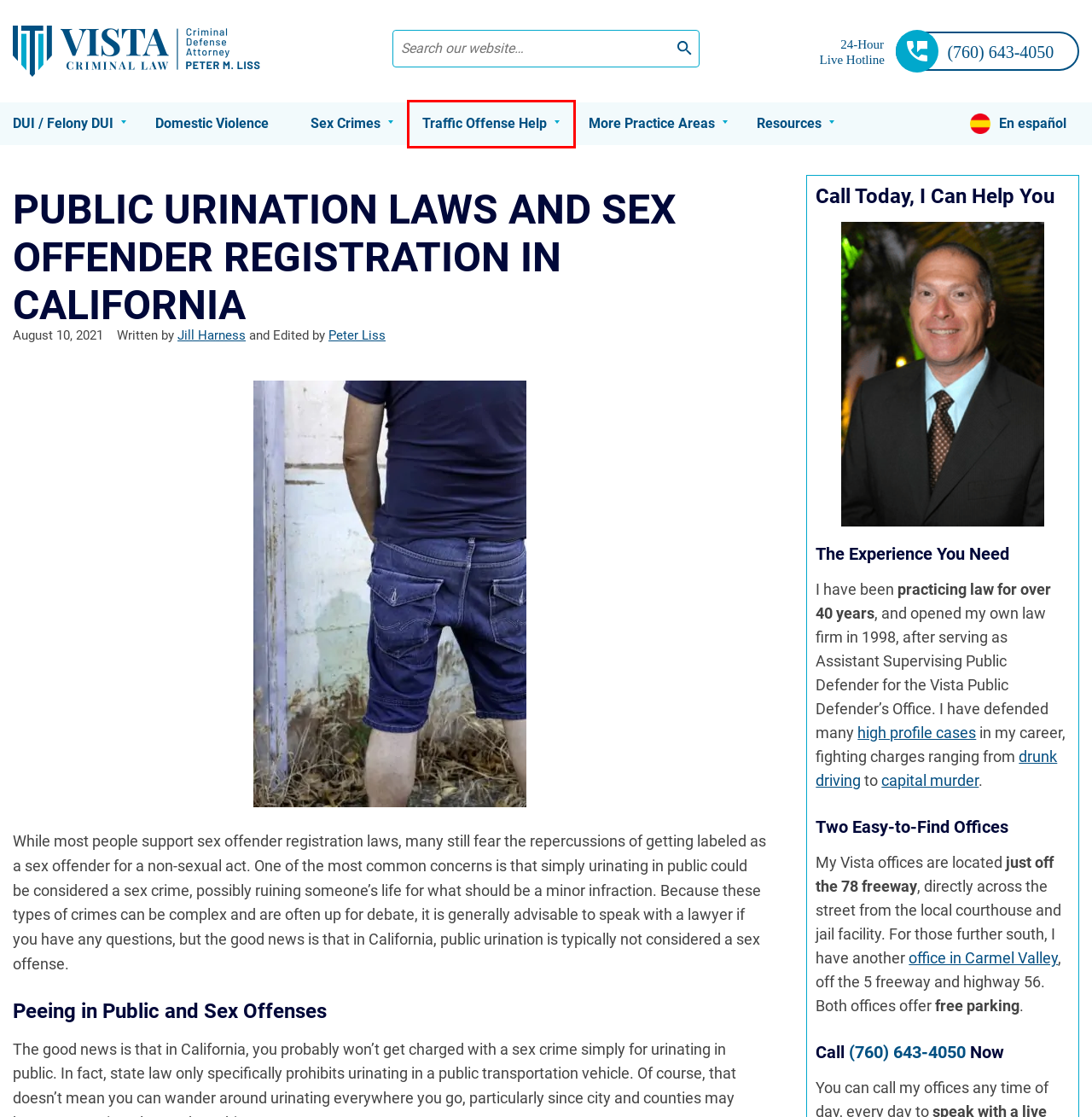Review the webpage screenshot and focus on the UI element within the red bounding box. Select the best-matching webpage description for the new webpage that follows after clicking the highlighted element. Here are the candidates:
A. Peter M. Liss, Attorney at Law: San Diego Office Information
B. Vista Domestic Violence and Abuse Defense Lawyer Peter M. Liss
C. Misdemeanor & Felony Traffic Violation Lawyer in San Diego
D. Abogado Penalista de Vista: Calidad Superior a Precios Asequibles
E. High Profile Cases Handled by Attorney Peter M. Liss
F. The Definition of Capital Murder in California: 190.2 (PC)
G. About Blog Author Jill Harness
H. Peter Liss, Criminal Attorney in Vista and North San Diego County

C